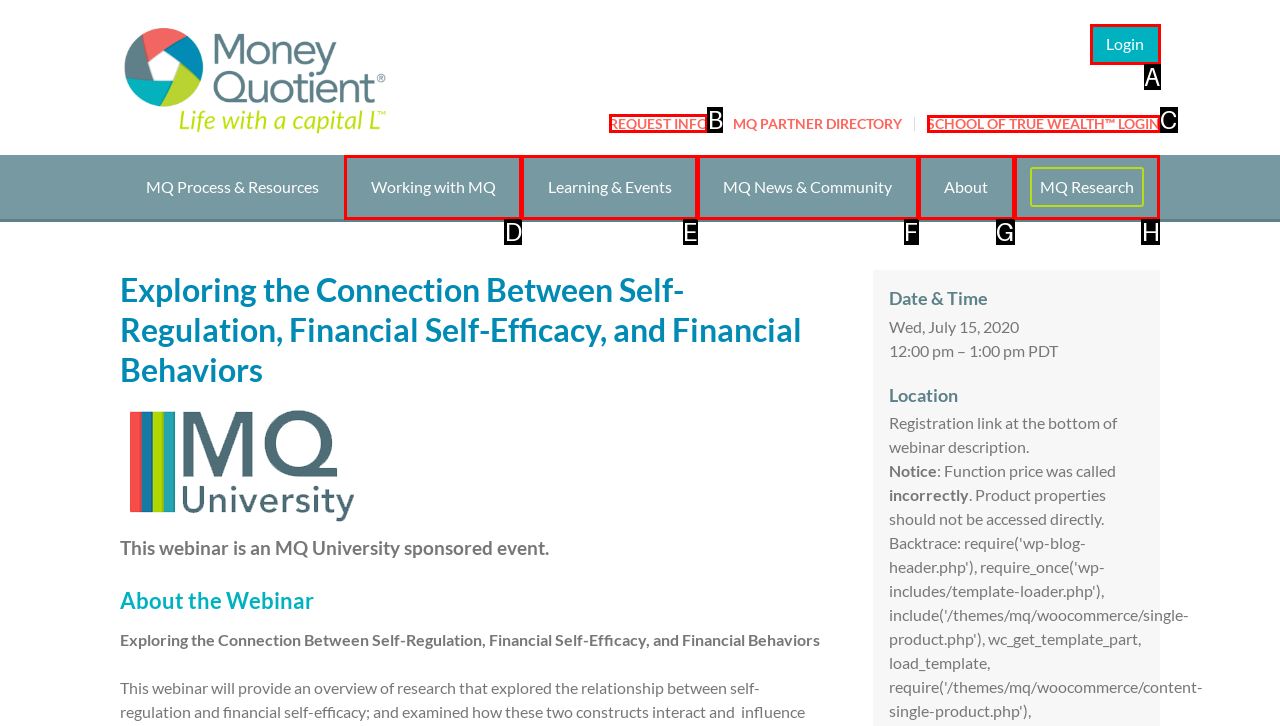Tell me which letter corresponds to the UI element that should be clicked to fulfill this instruction: Request info about the webinar
Answer using the letter of the chosen option directly.

B